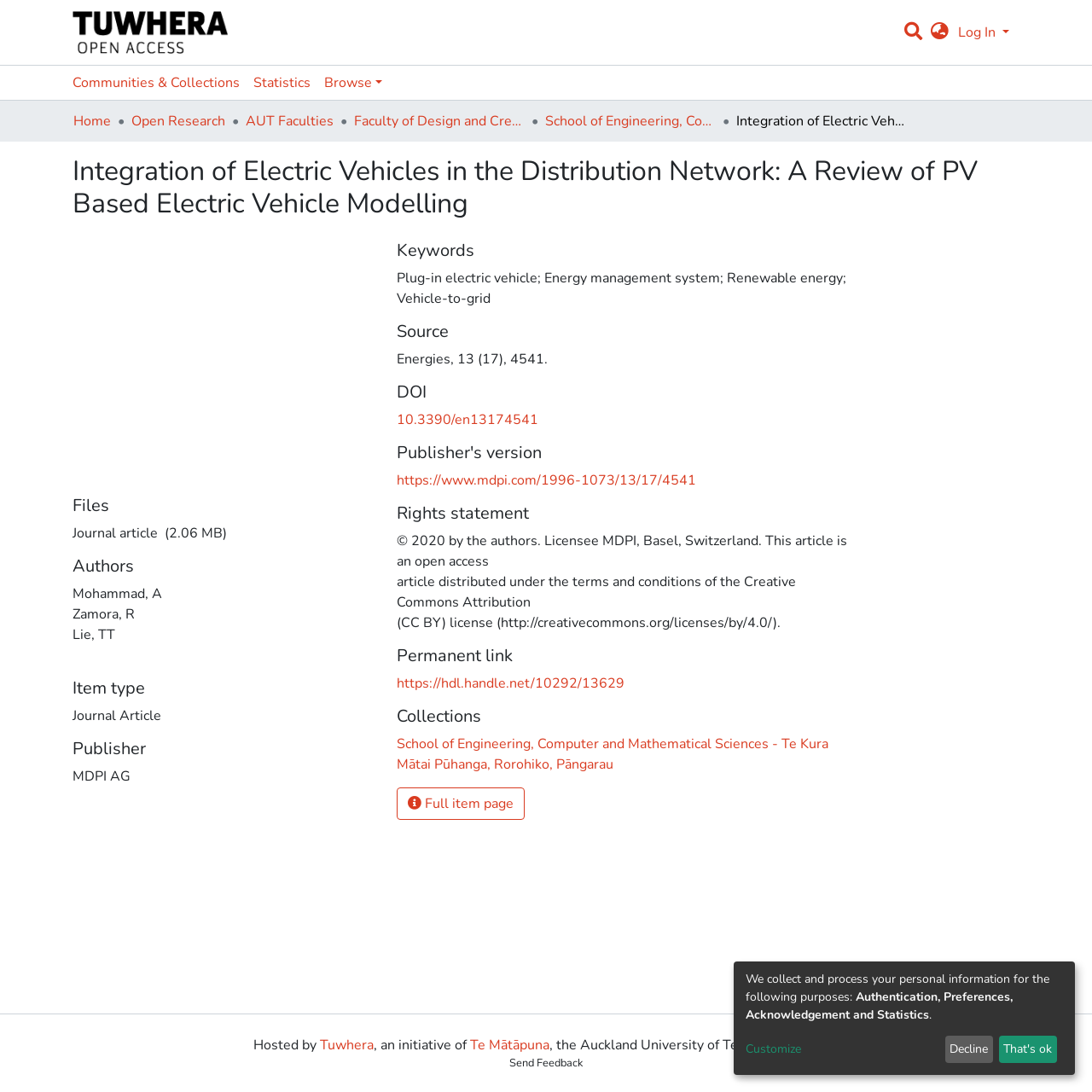Create a detailed narrative of the webpage’s visual and textual elements.

This webpage appears to be a research article page, specifically focused on the integration of electric vehicles in the distribution network. 

At the top left corner, there is a repository logo, and next to it, a user profile bar with a search function and a language switch button. On the top right corner, there is a "Log In" button. 

Below the top navigation bar, there is a main navigation bar with links to "Communities & Collections", "Statistics", and "Browse". 

The main content area is divided into several sections. The first section displays the title of the research article, "Integration of Electric Vehicles in the Distribution Network: A Review of PV Based Electric Vehicle Modelling". 

Below the title, there is a breadcrumb navigation bar with links to "Home", "Open Research", "AUT Faculties", "Faculty of Design and Creative Technologies (Te Ara Auaha)", and "School of Engineering, Computer and Mathematical Sciences - Te Kura Mātai Pūhanga, Rorohiko, Pāngarau". 

The next section displays information about the article, including links to the article files, authors' names, item type, publisher, keywords, source, DOI, and publisher's version. The authors' names listed are Mohammad, A, Zamora, R, and Lie, TT. The item type is a journal article, and the publisher is MDPI AG. The keywords include plug-in electric vehicle, energy management system, renewable energy, and vehicle-to-grid. The source is Energies, 13 (17), 4541. 

At the bottom of the page, there is a section with information about personal data collection and processing, including a link to customize settings and buttons to decline or accept the terms.